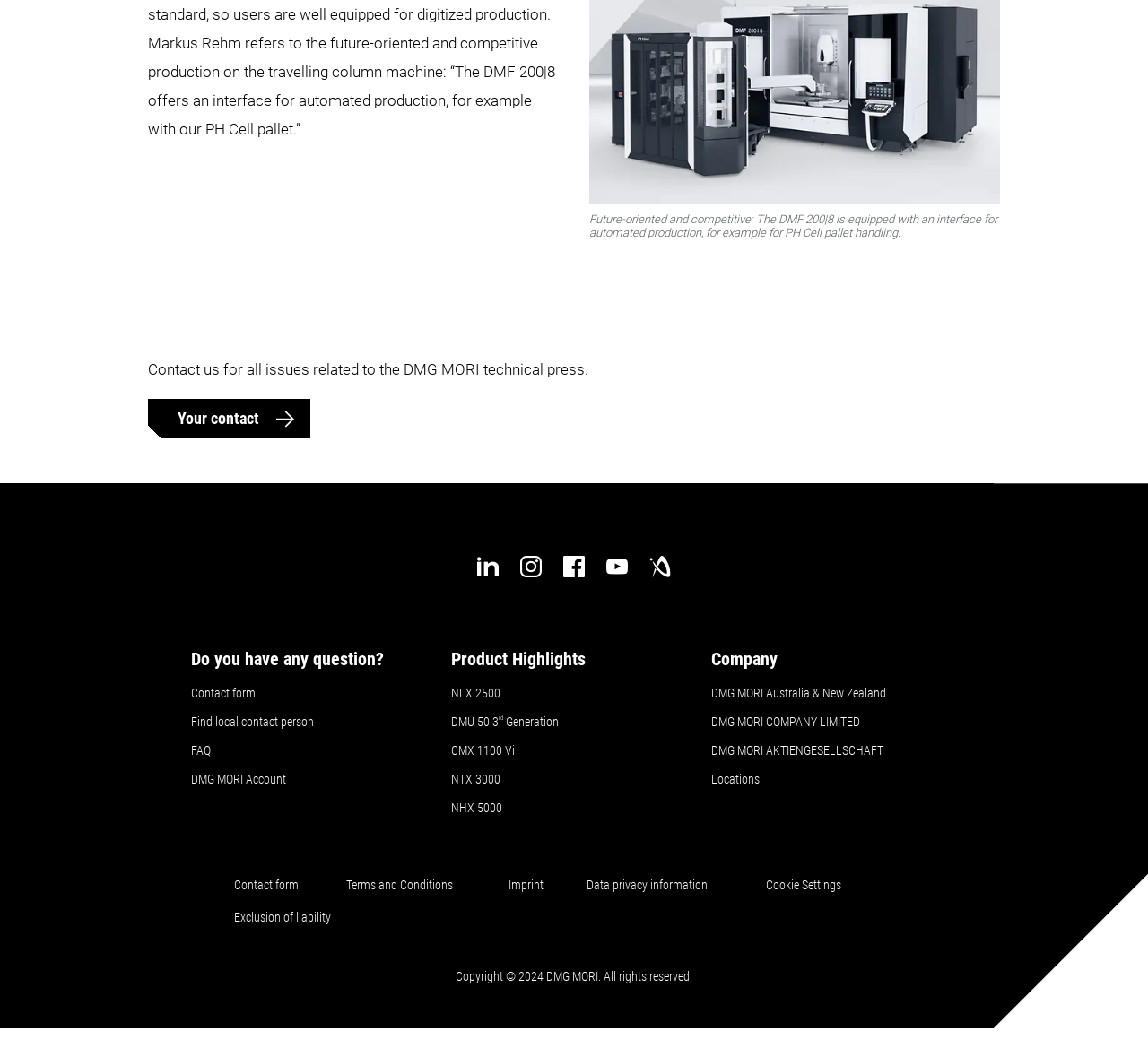Identify the bounding box coordinates for the element you need to click to achieve the following task: "Find answers in the FAQ section". Provide the bounding box coordinates as four float numbers between 0 and 1, in the form [left, top, right, bottom].

[0.166, 0.709, 0.184, 0.723]